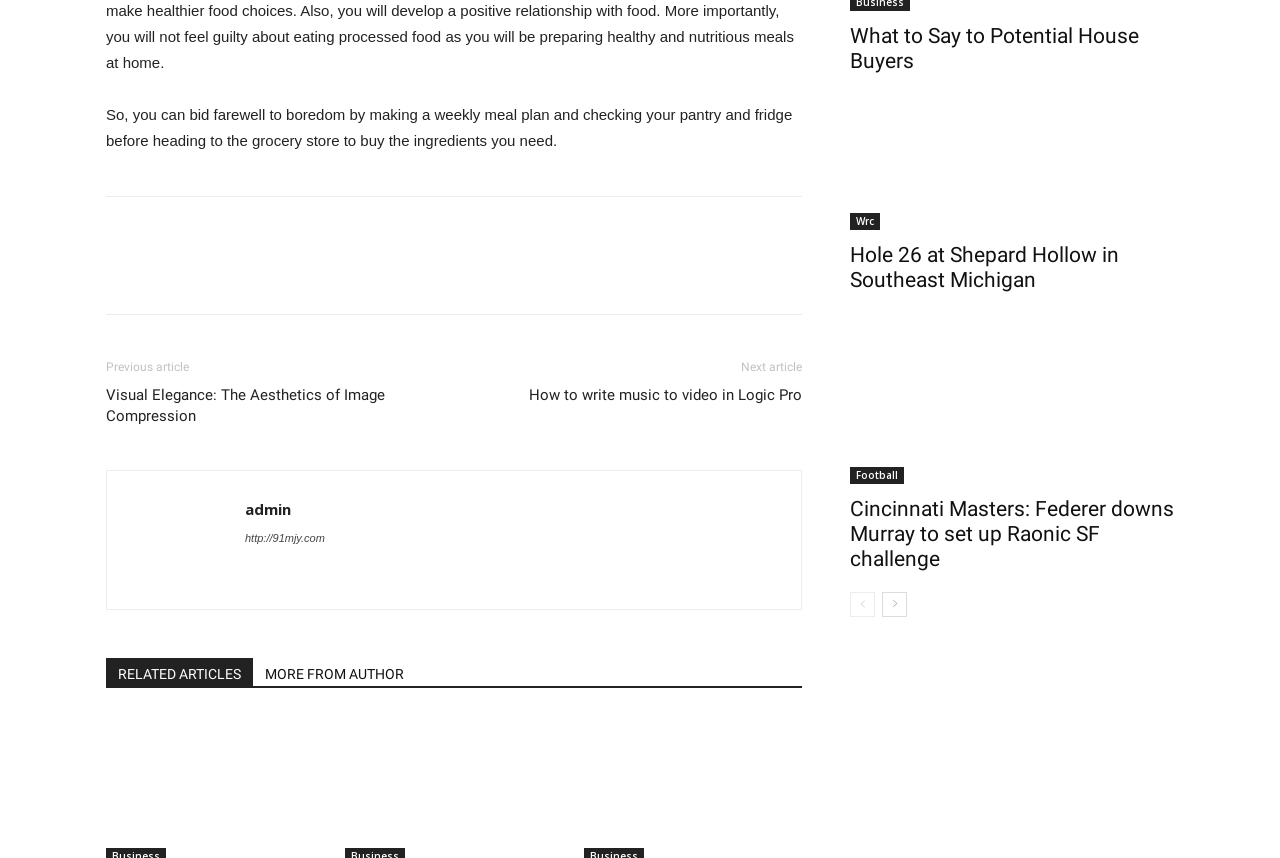What is the topic of the first related article?
Based on the image, provide a one-word or brief-phrase response.

Business